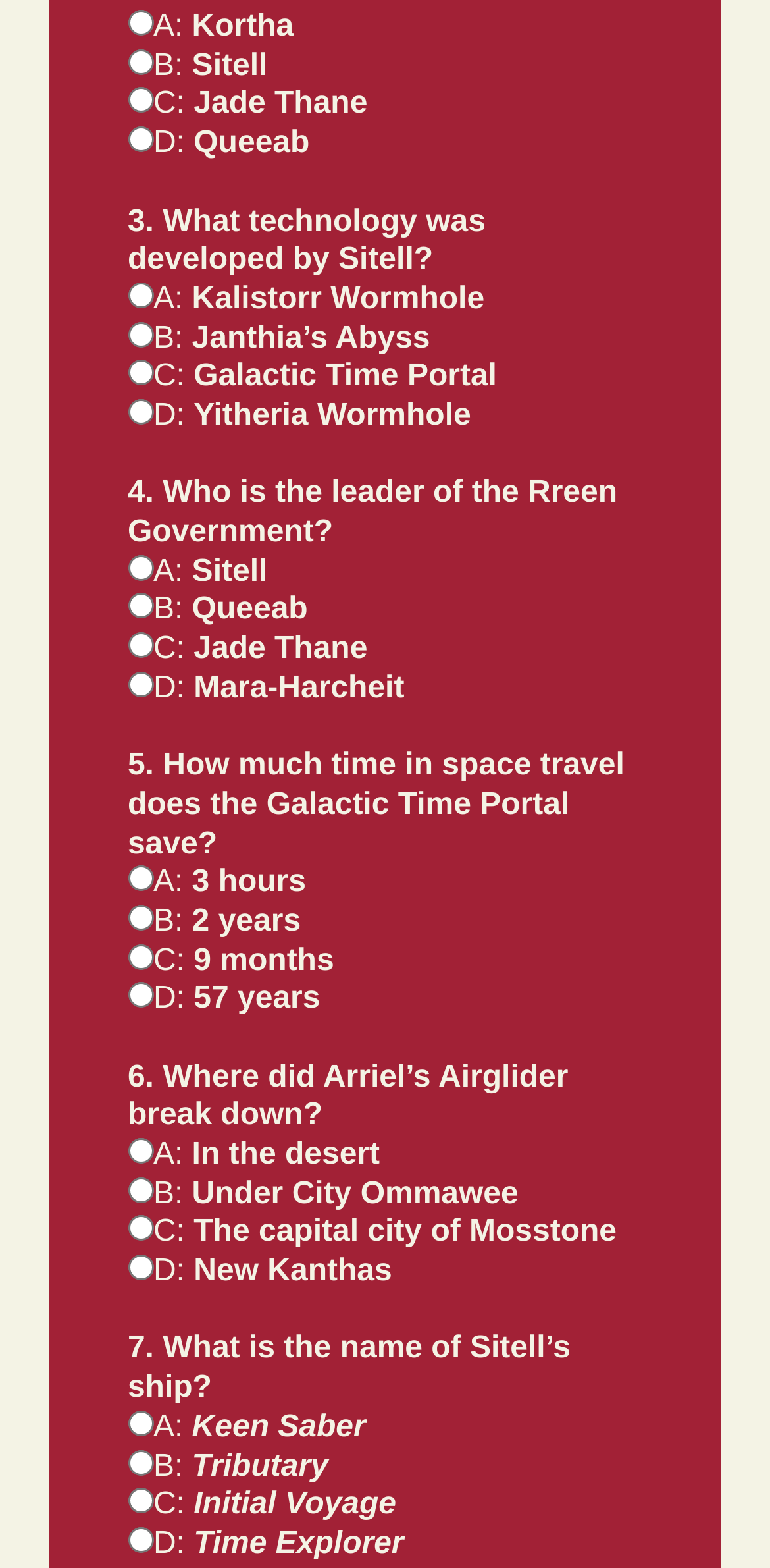Where did Arriel’s Airglider break down?
Based on the screenshot, respond with a single word or phrase.

In the desert